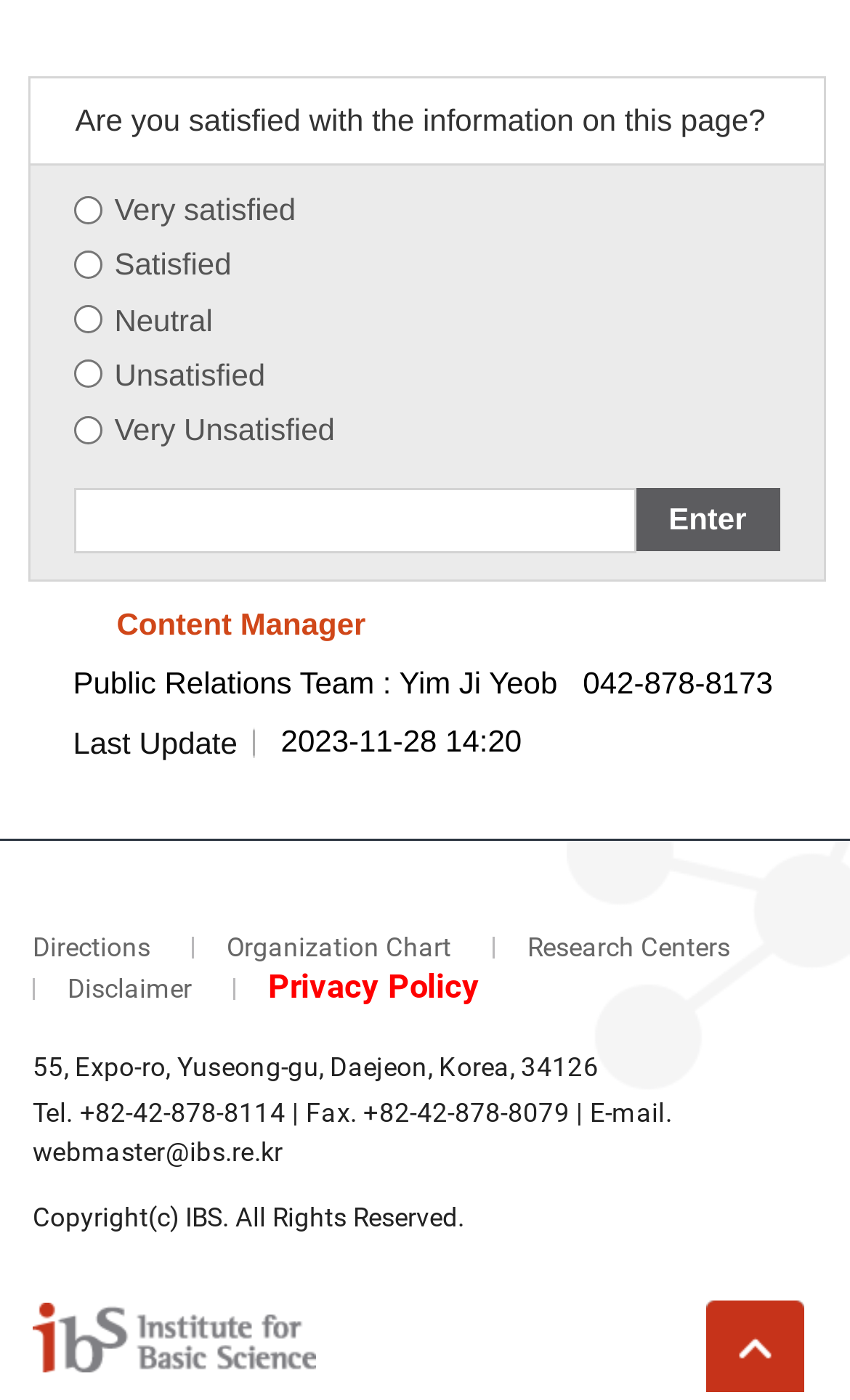Please find and report the bounding box coordinates of the element to click in order to perform the following action: "Select your satisfaction level". The coordinates should be expressed as four float numbers between 0 and 1, in the format [left, top, right, bottom].

[0.088, 0.139, 0.122, 0.159]